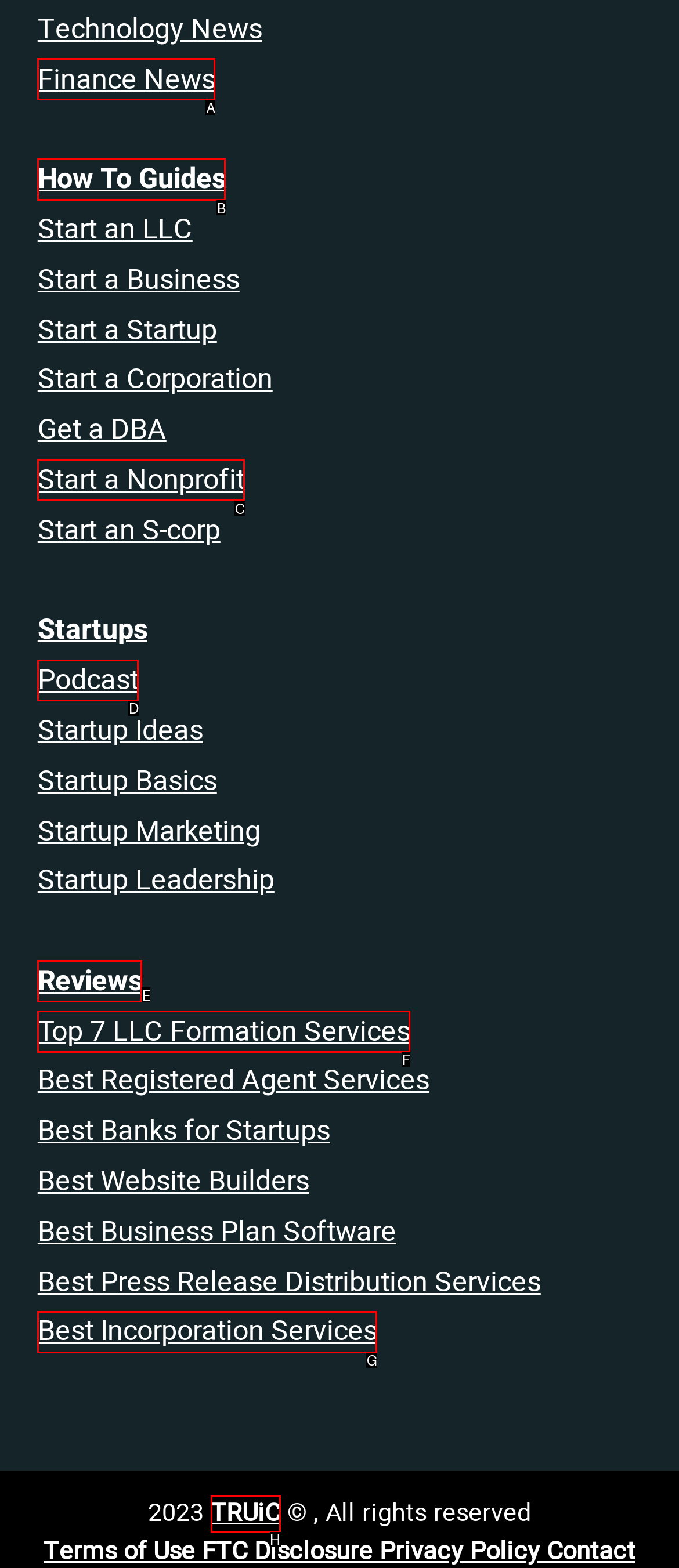Choose the HTML element to click for this instruction: Listen to the Podcast Answer with the letter of the correct choice from the given options.

D